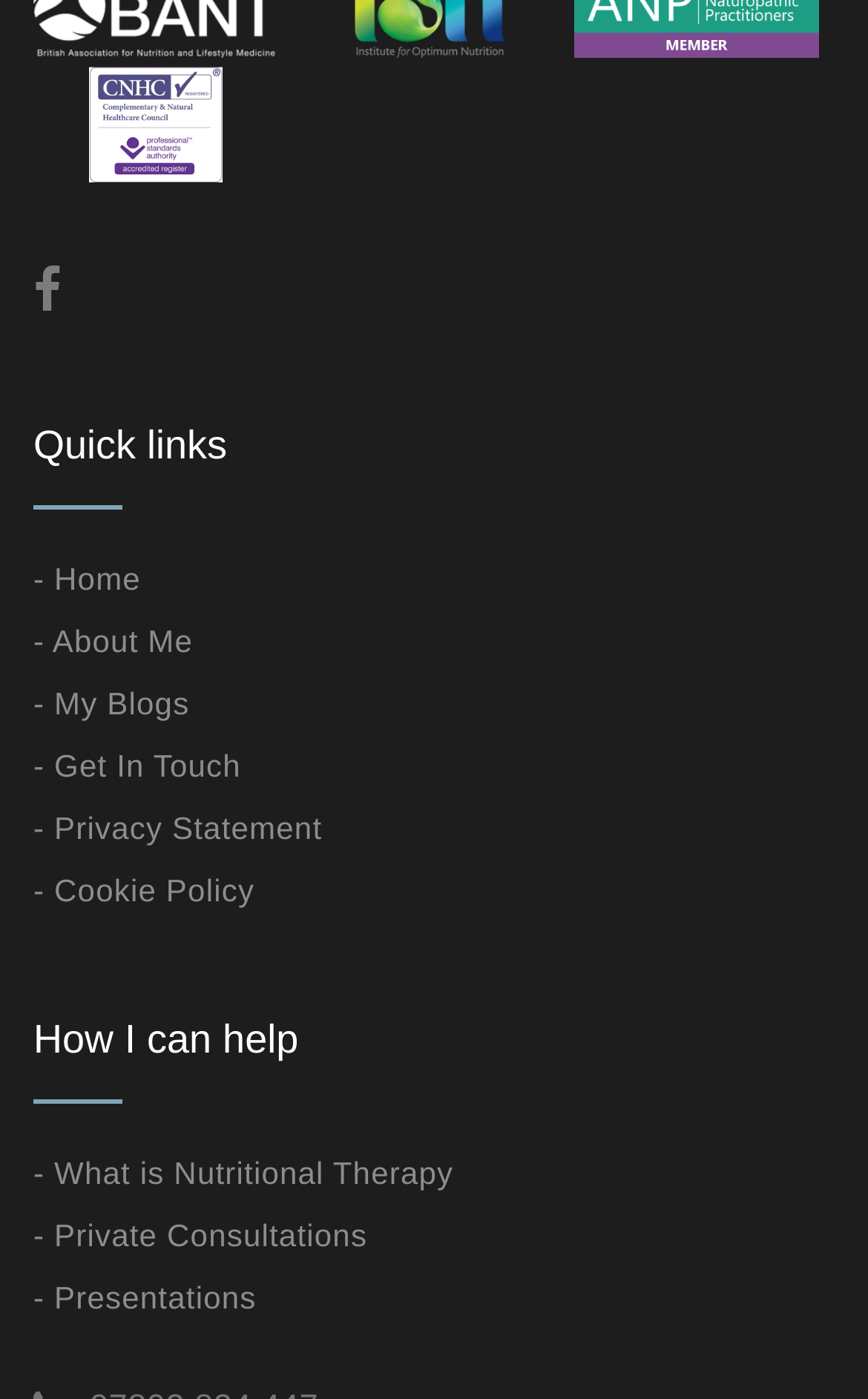Locate the bounding box of the UI element defined by this description: "- Get In Touch". The coordinates should be given as four float numbers between 0 and 1, formatted as [left, top, right, bottom].

[0.038, 0.534, 0.278, 0.56]